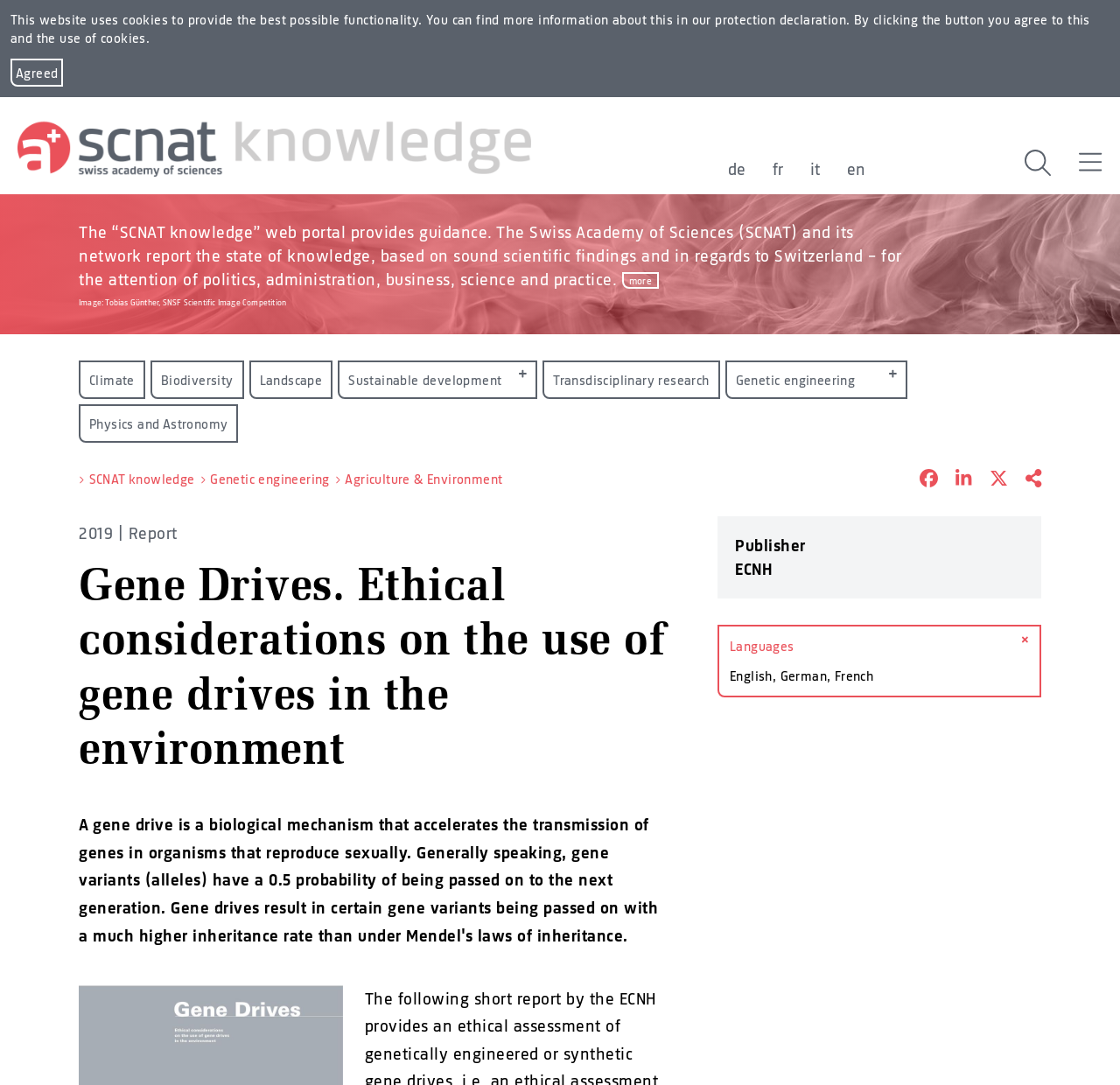Can you show the bounding box coordinates of the region to click on to complete the task described in the instruction: "Select the 'en' language"?

[0.756, 0.149, 0.773, 0.162]